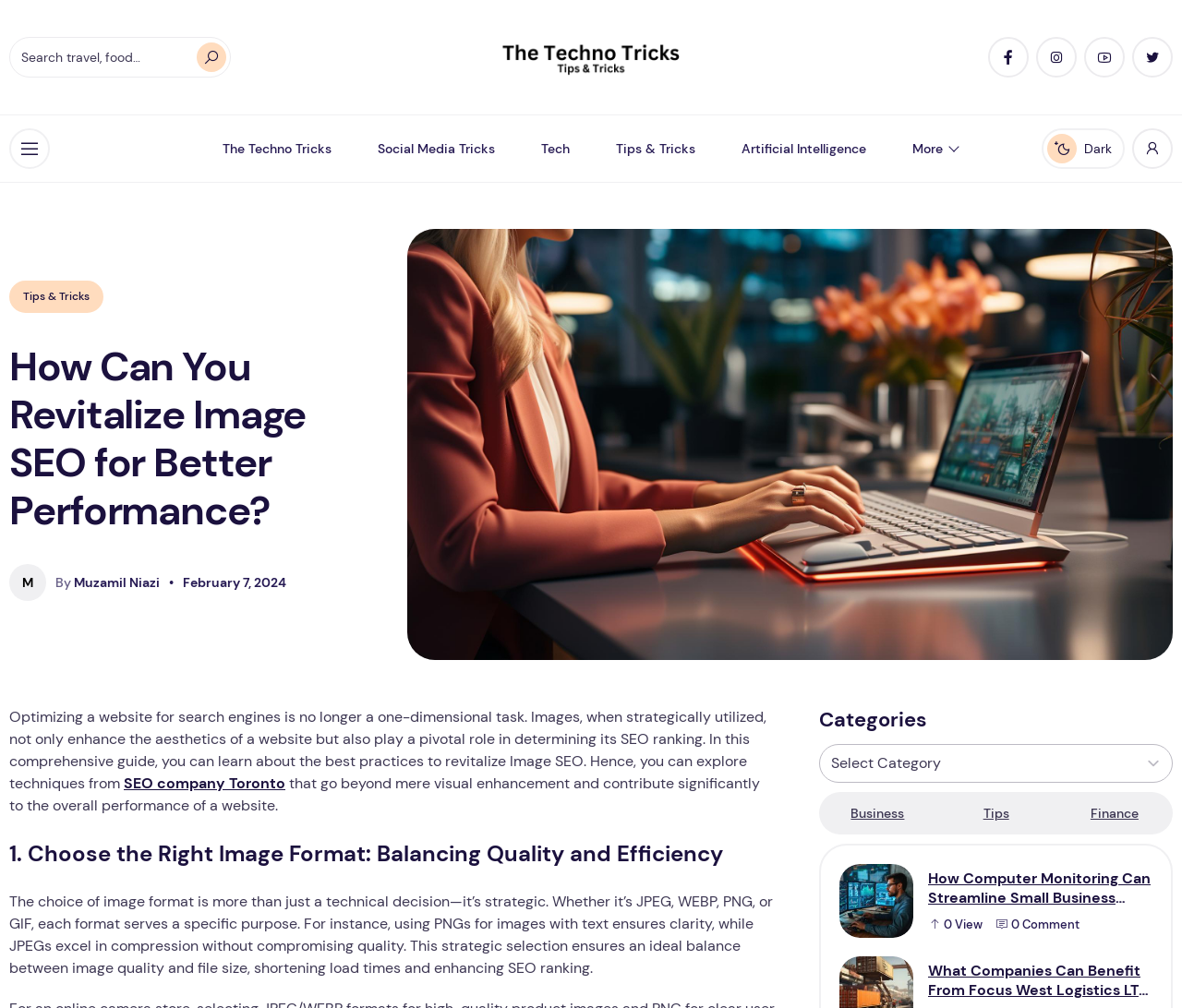Please provide the bounding box coordinates for the element that needs to be clicked to perform the instruction: "Visit The Techno Tricks". The coordinates must consist of four float numbers between 0 and 1, formatted as [left, top, right, bottom].

[0.17, 0.127, 0.299, 0.168]